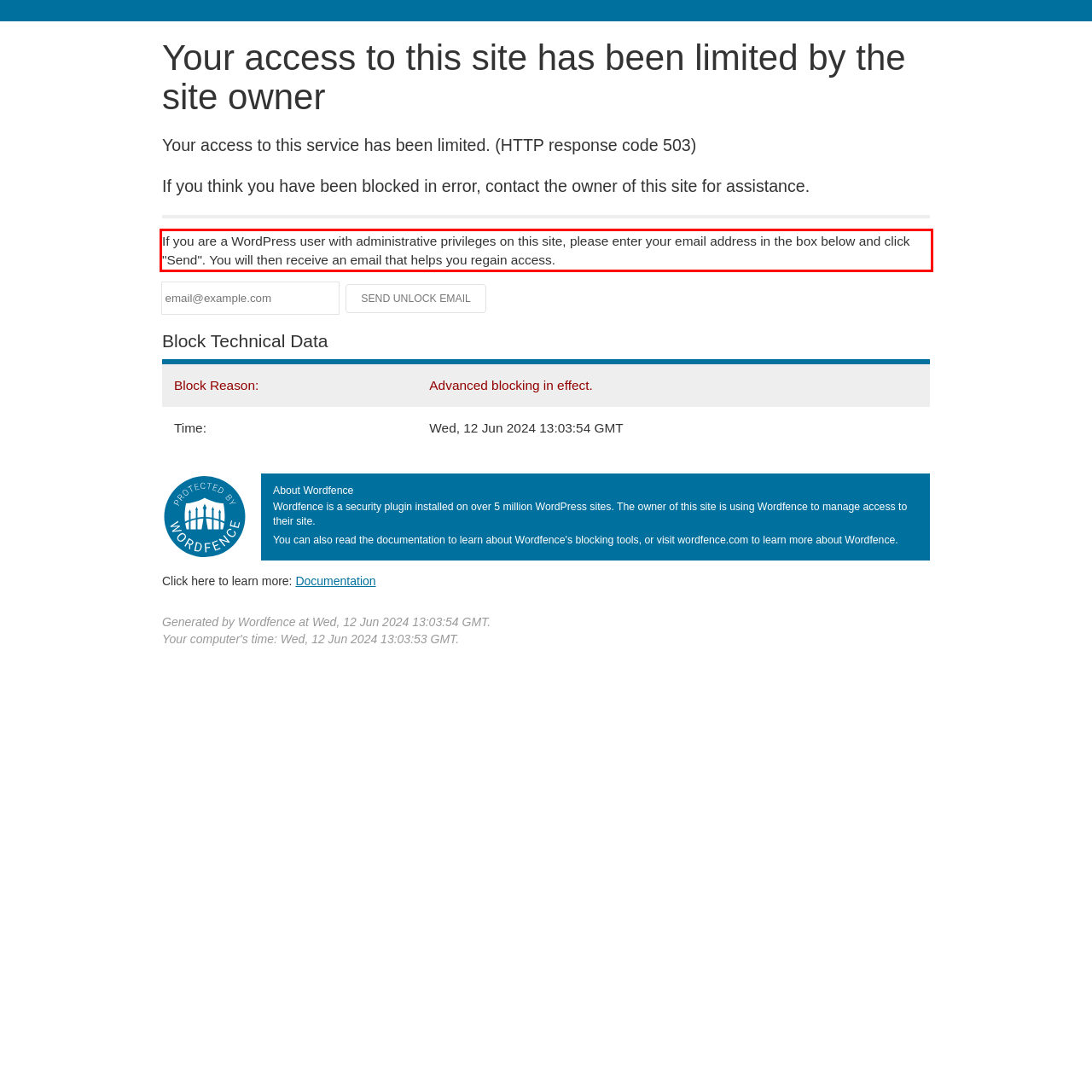You are provided with a screenshot of a webpage that includes a red bounding box. Extract and generate the text content found within the red bounding box.

If you are a WordPress user with administrative privileges on this site, please enter your email address in the box below and click "Send". You will then receive an email that helps you regain access.